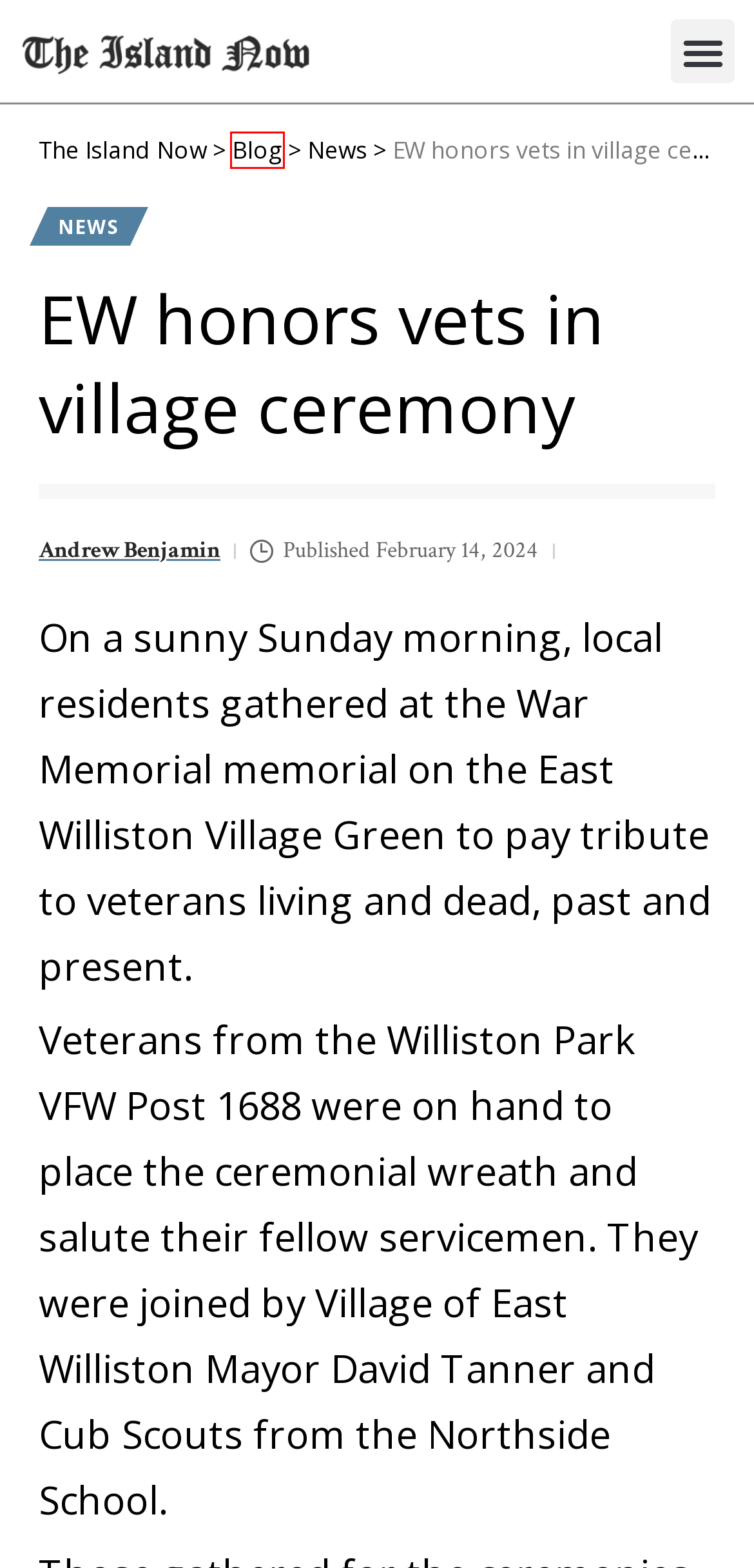Examine the screenshot of the webpage, noting the red bounding box around a UI element. Pick the webpage description that best matches the new page after the element in the red bounding box is clicked. Here are the candidates:
A. Blog - The Island Now
B. News - The Island Now
C. Best Crypto & Bitcoin Casinos To Play In 2023 [Best Bonuses]
D. 5 Best Sites To Buy Facebook Likes For Pages & Photos In 2024 - The Island Now Social
E. 5 Best Sites To Buy 100K Instagram Followers In 2023
F. Best Pre-Workout For Men In 2023: Top 4 Supplements That Work!
G. The 5 Best Metabolism Booster Pills of 2023
H. Home - The Island Now

A